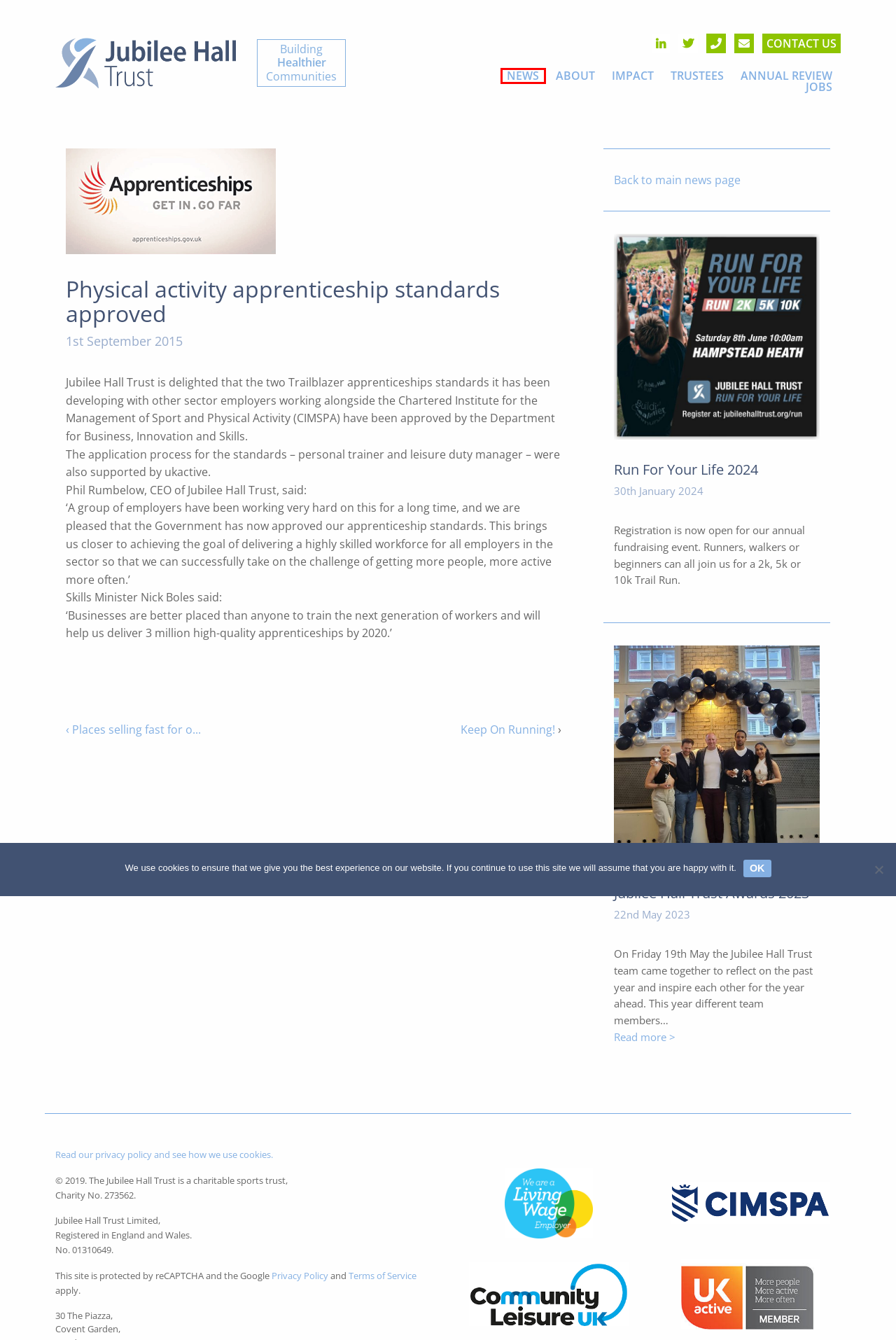Check out the screenshot of a webpage with a red rectangle bounding box. Select the best fitting webpage description that aligns with the new webpage after clicking the element inside the bounding box. Here are the candidates:
A. Run For Your Life 2024 - Jubilee Hall Trust
B. Contact us - Jubilee Hall Trust
C. For the real cost of living | Living Wage Foundation
D. Our news - Jubilee Hall Trust
E. Our Trustees - Jubilee Hall Trust
F. Privacy Policy - Jubilee Hall Trust
G. Work for us - Jubilee Hall Trust
H. Annual Review - Jubilee Hall Trust

D